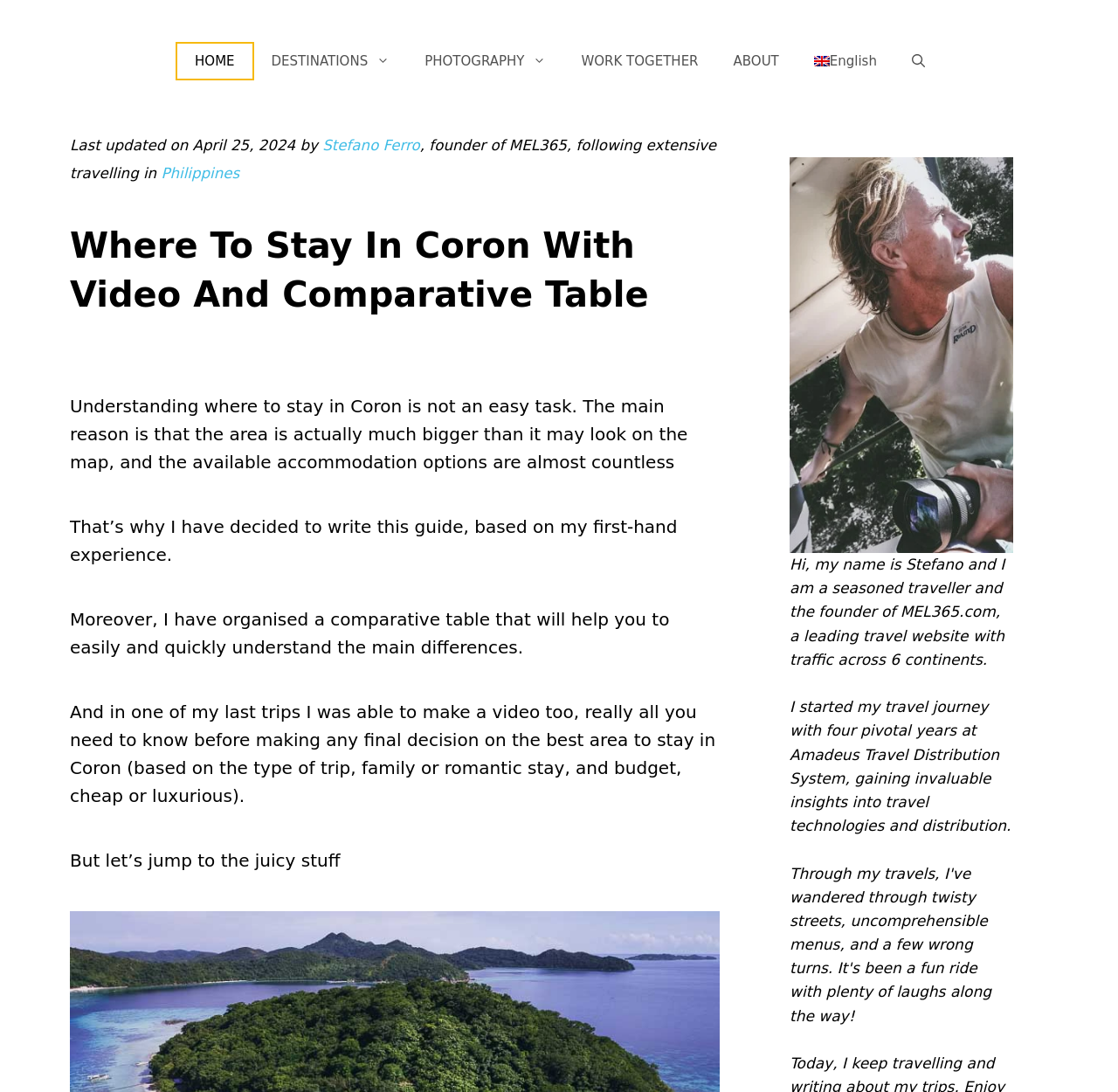Bounding box coordinates are given in the format (top-left x, top-left y, bottom-right x, bottom-right y). All values should be floating point numbers between 0 and 1. Provide the bounding box coordinate for the UI element described as: name="et_pb_signup_email" placeholder="Email"

None